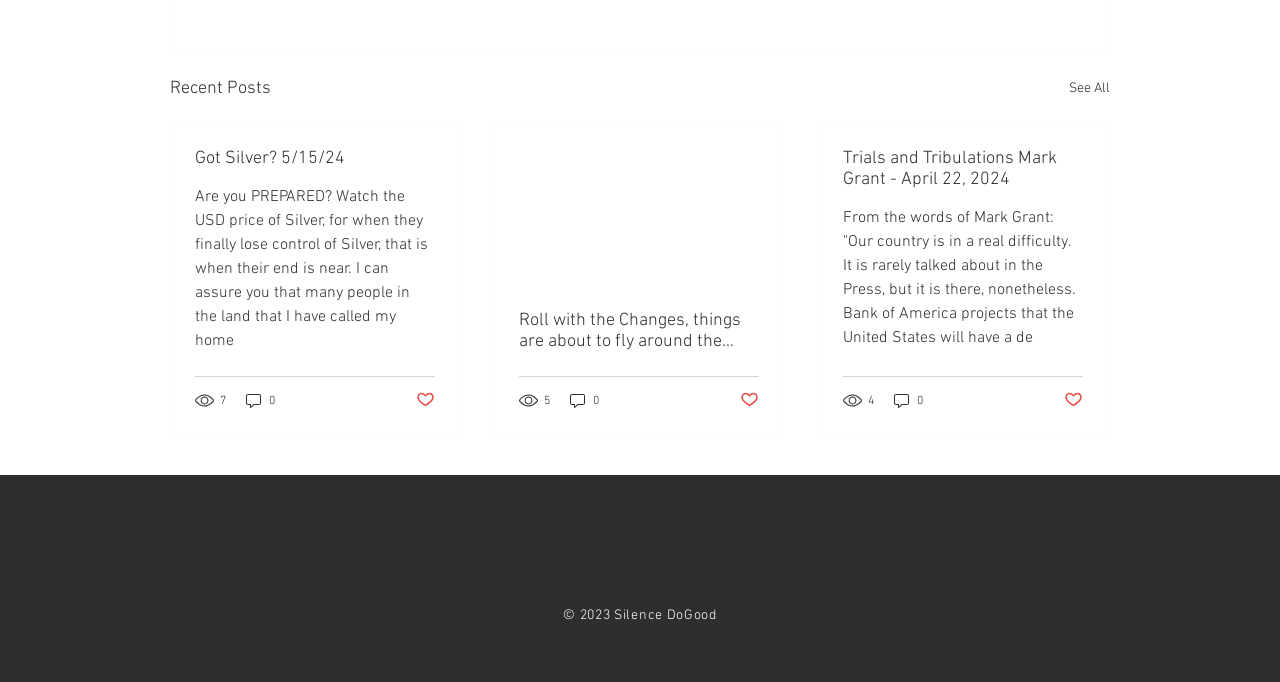Give a succinct answer to this question in a single word or phrase: 
How many views does the second article have?

5 views